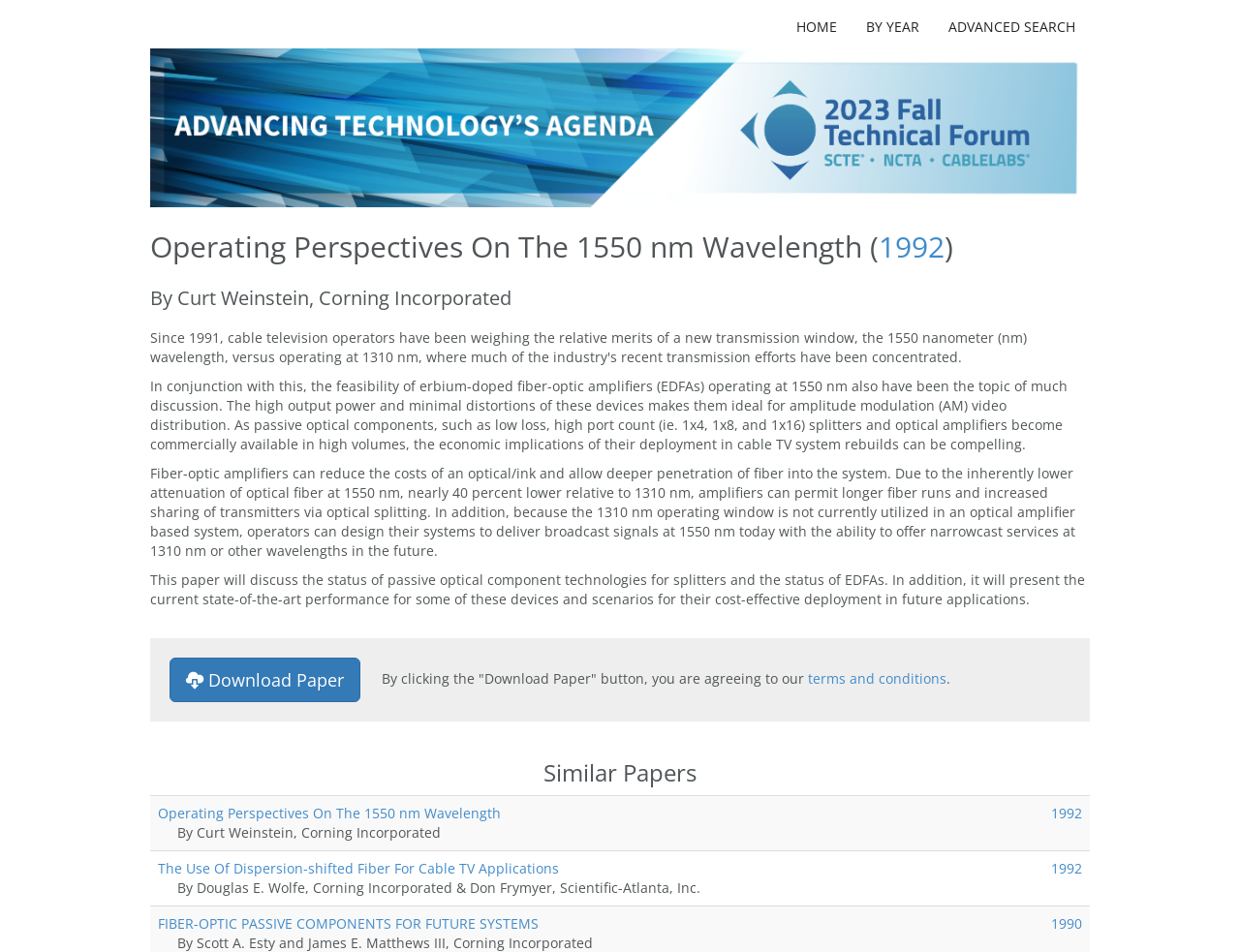Who is the author of the paper?
Answer the question with as much detail as you can, using the image as a reference.

The author of the paper is Curt Weinstein, Corning Incorporated, which is mentioned in the heading 'By Curt Weinstein, Corning Incorporated'.